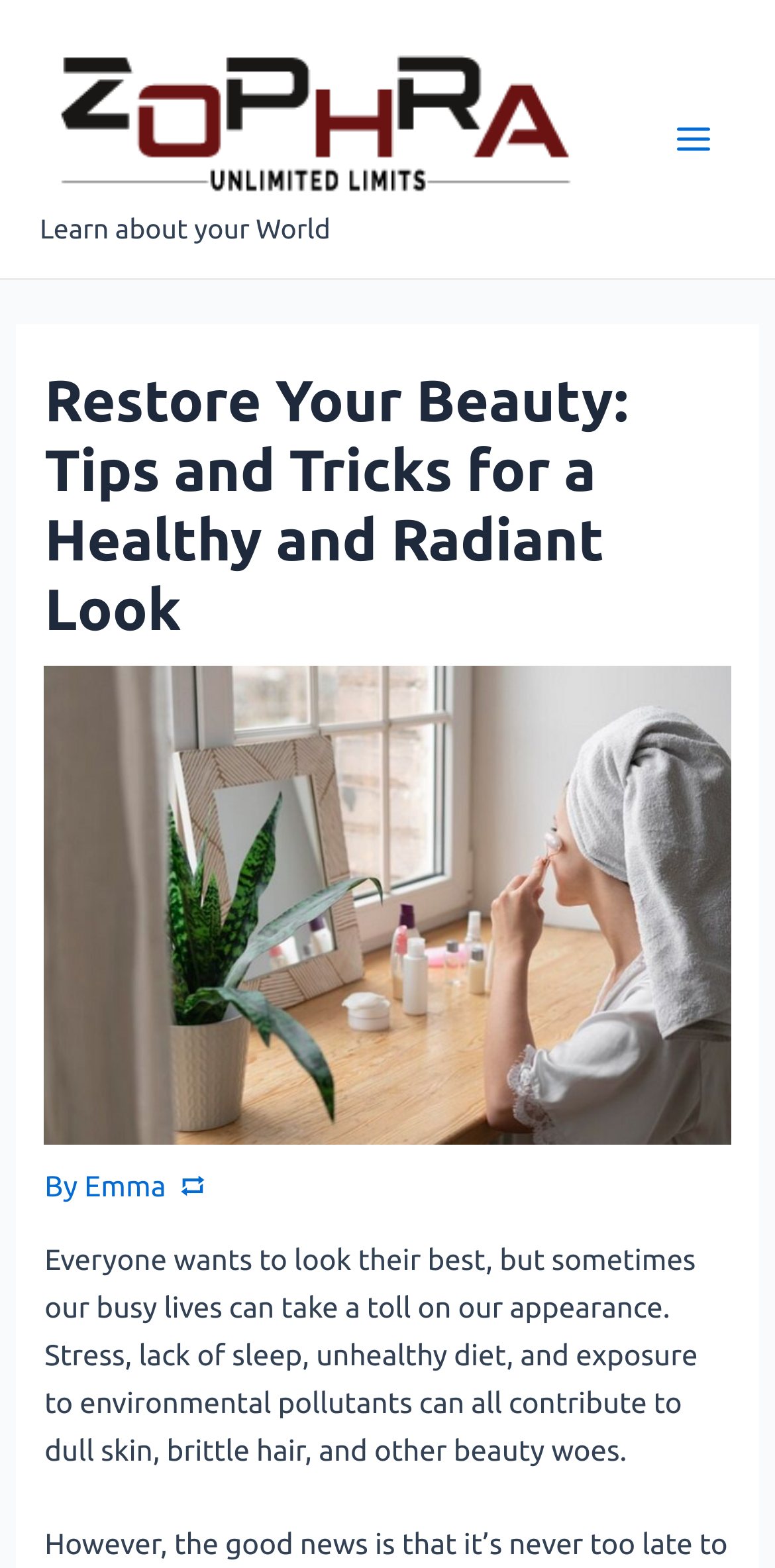What is the logo of the website?
Kindly offer a detailed explanation using the data available in the image.

The logo of the website is located at the top left corner of the webpage, and it is an image with the text 'Zophra'.